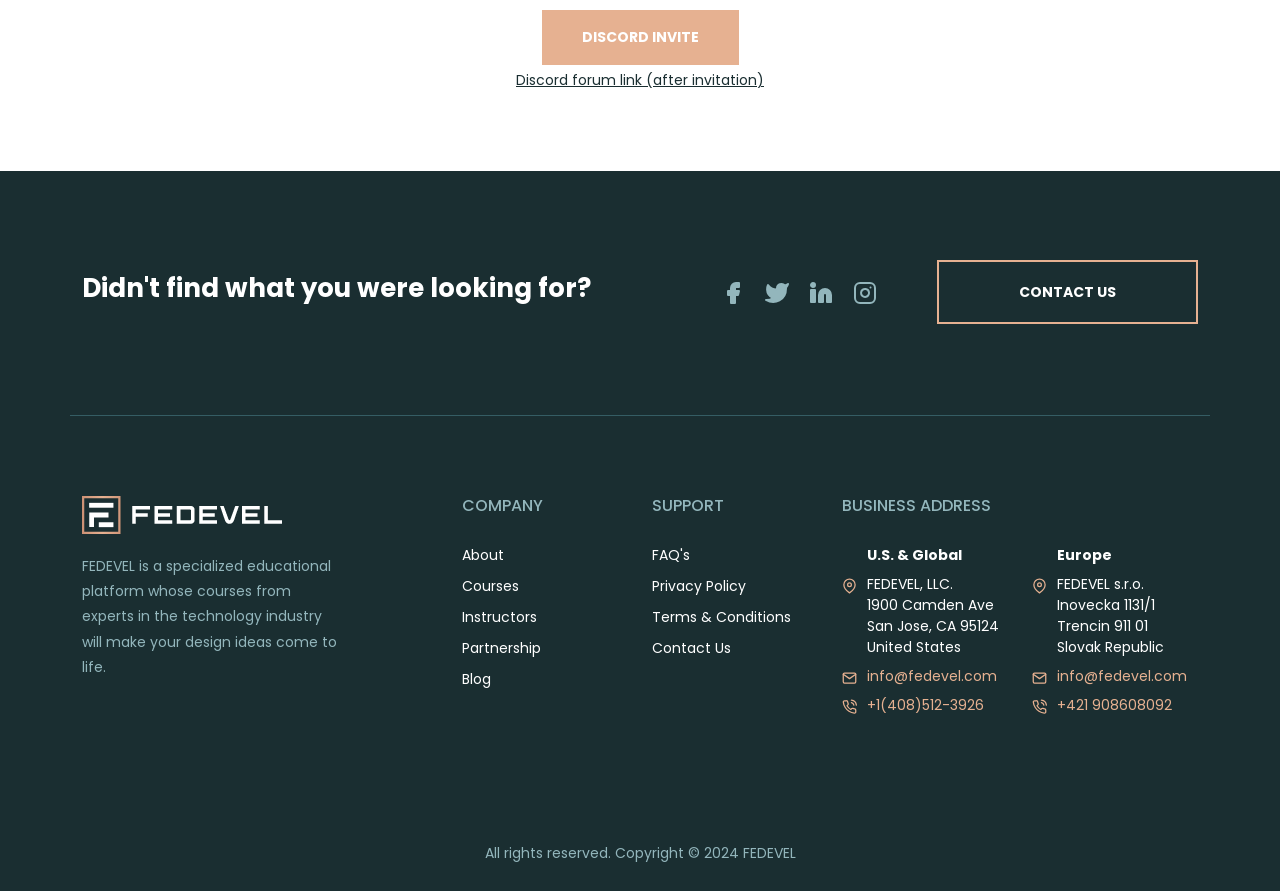Determine the coordinates of the bounding box that should be clicked to complete the instruction: "View courses". The coordinates should be represented by four float numbers between 0 and 1: [left, top, right, bottom].

[0.361, 0.647, 0.405, 0.67]